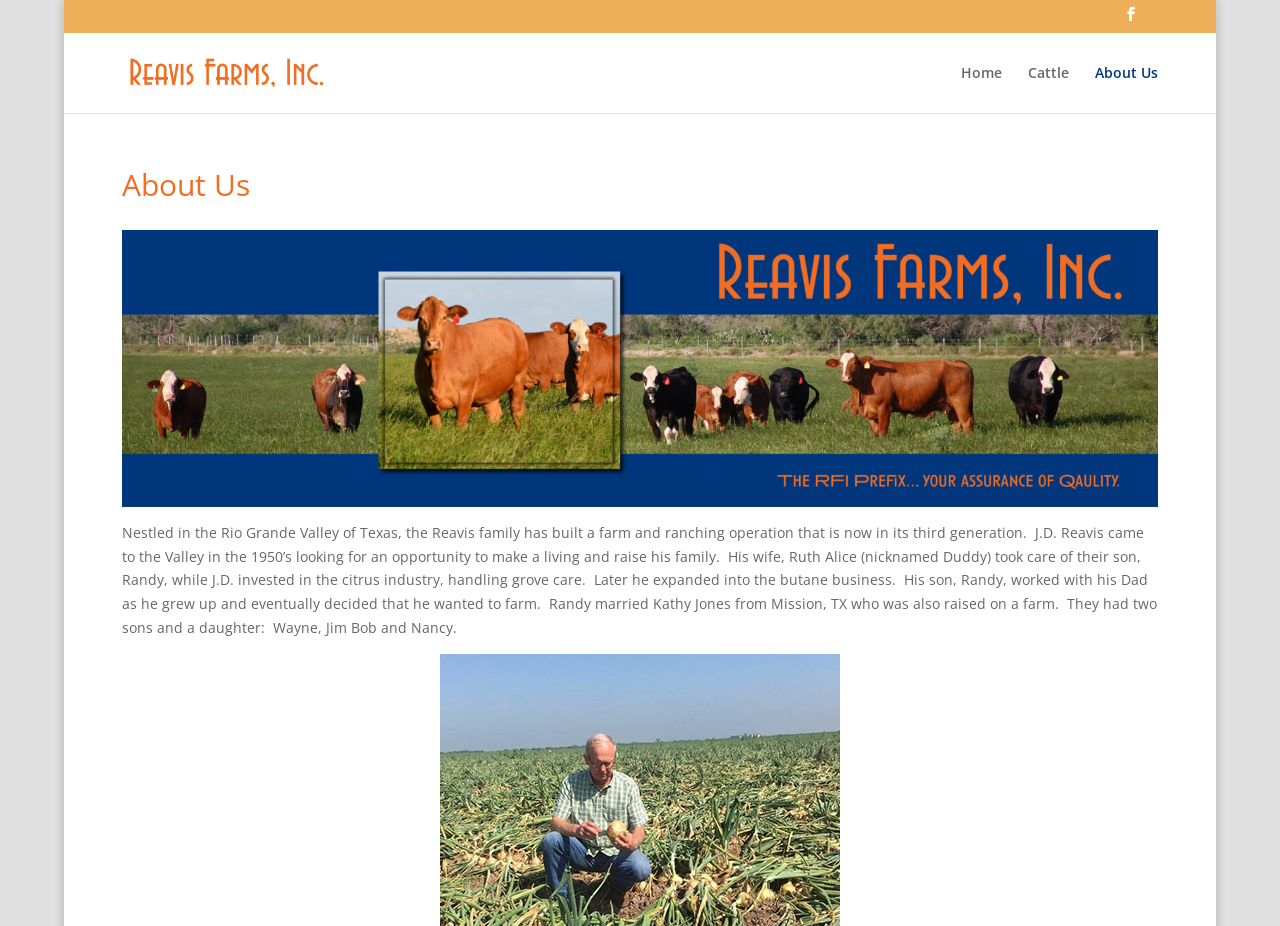Illustrate the webpage with a detailed description.

The webpage is about Reavis Farms, a farm and ranching operation in the Rio Grande Valley of Texas. At the top of the page, there are four links: a hamburger menu icon, Home, Cattle, and About Us. Below these links, there is a search bar with a searchbox labeled "Search for:". 

The main content of the page is divided into two sections. On the left side, there is a large figure or image that takes up most of the vertical space. On the right side, there is a heading that reads "About Us" followed by a block of text that describes the history of Reavis Farms. The text explains how J.D. Reavis came to the Valley in the 1950s, started a citrus industry business, and later expanded into the butane business. It also mentions his son Randy, who worked with his father and eventually decided to farm, and Randy's family, including his wife Kathy and their three children.